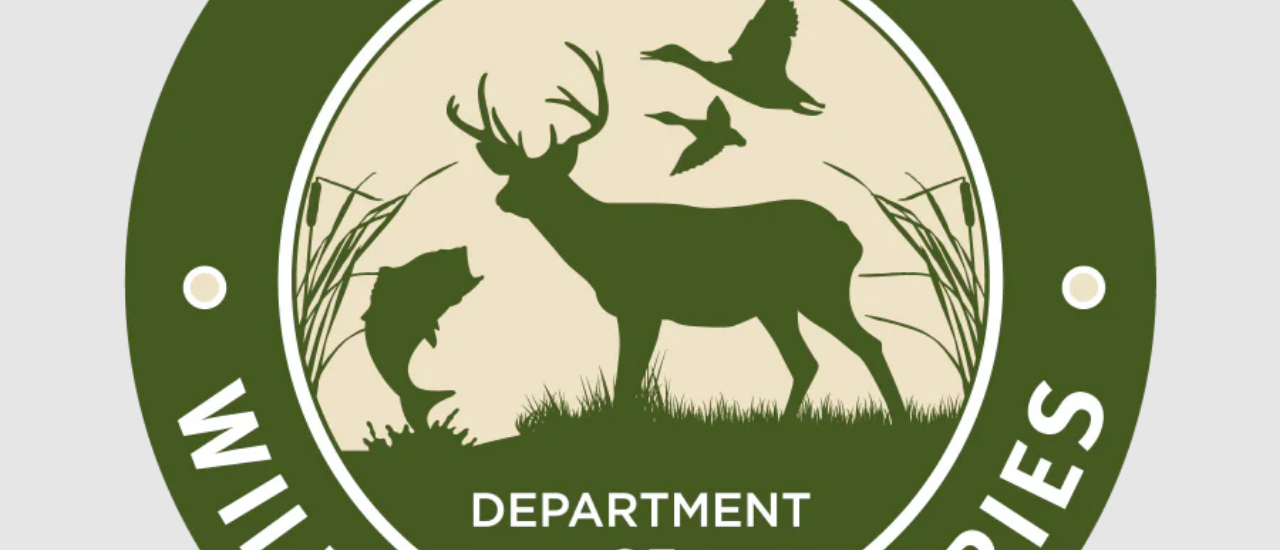Provide your answer to the question using just one word or phrase: What is the background color of the logo?

Light hue